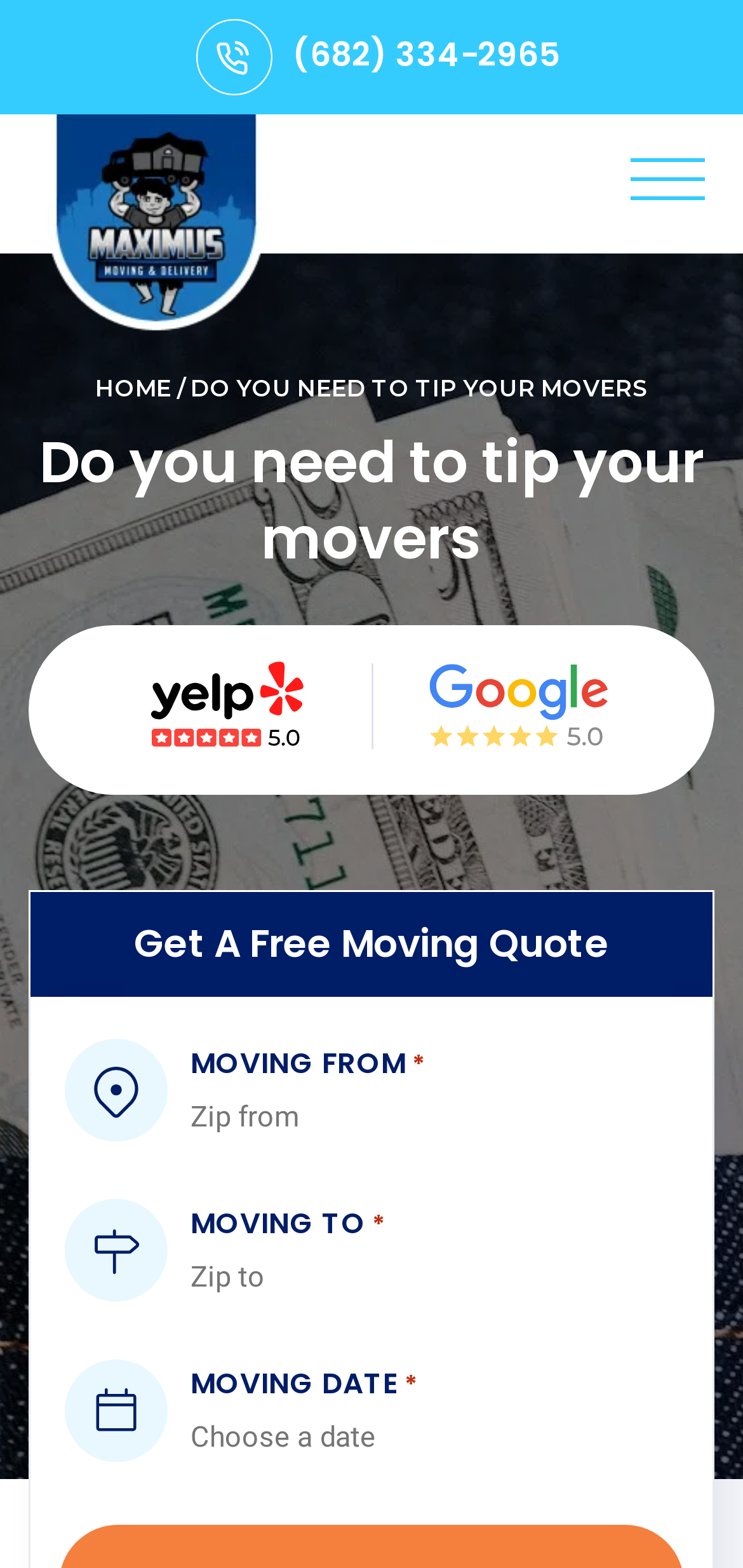How many social media links are there?
Based on the image, answer the question in a detailed manner.

I counted the social media links by looking at the middle section of the webpage, where I found two links with images, one for Yelp and one for Google.